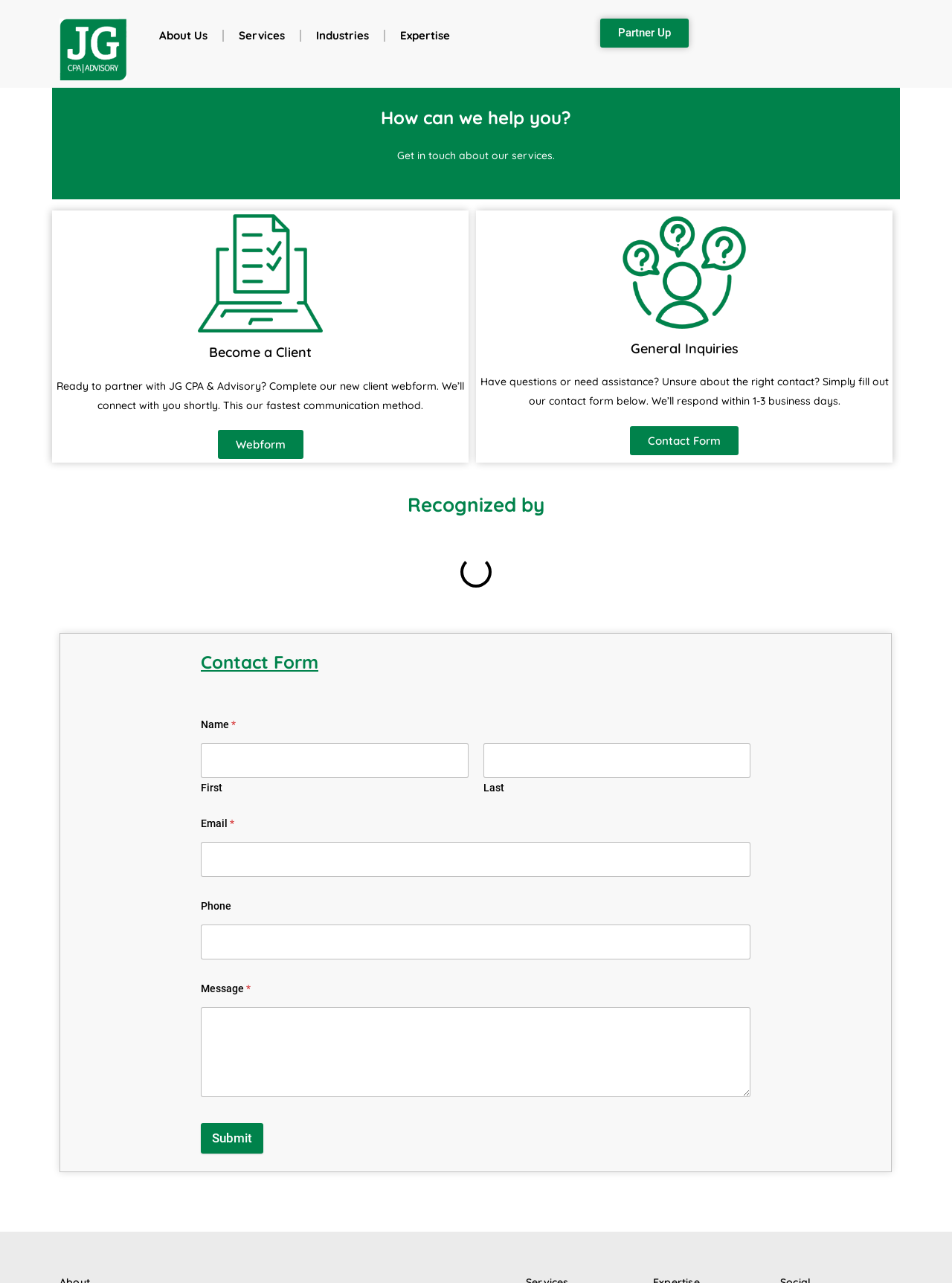Examine the image carefully and respond to the question with a detailed answer: 
What is the required information to fill out the contact form?

The contact form is located at the bottom of the webpage, and it requires the user to fill out their First name, Last name, Email, and Message. These fields are marked as required, and the user must fill them out to submit the form.